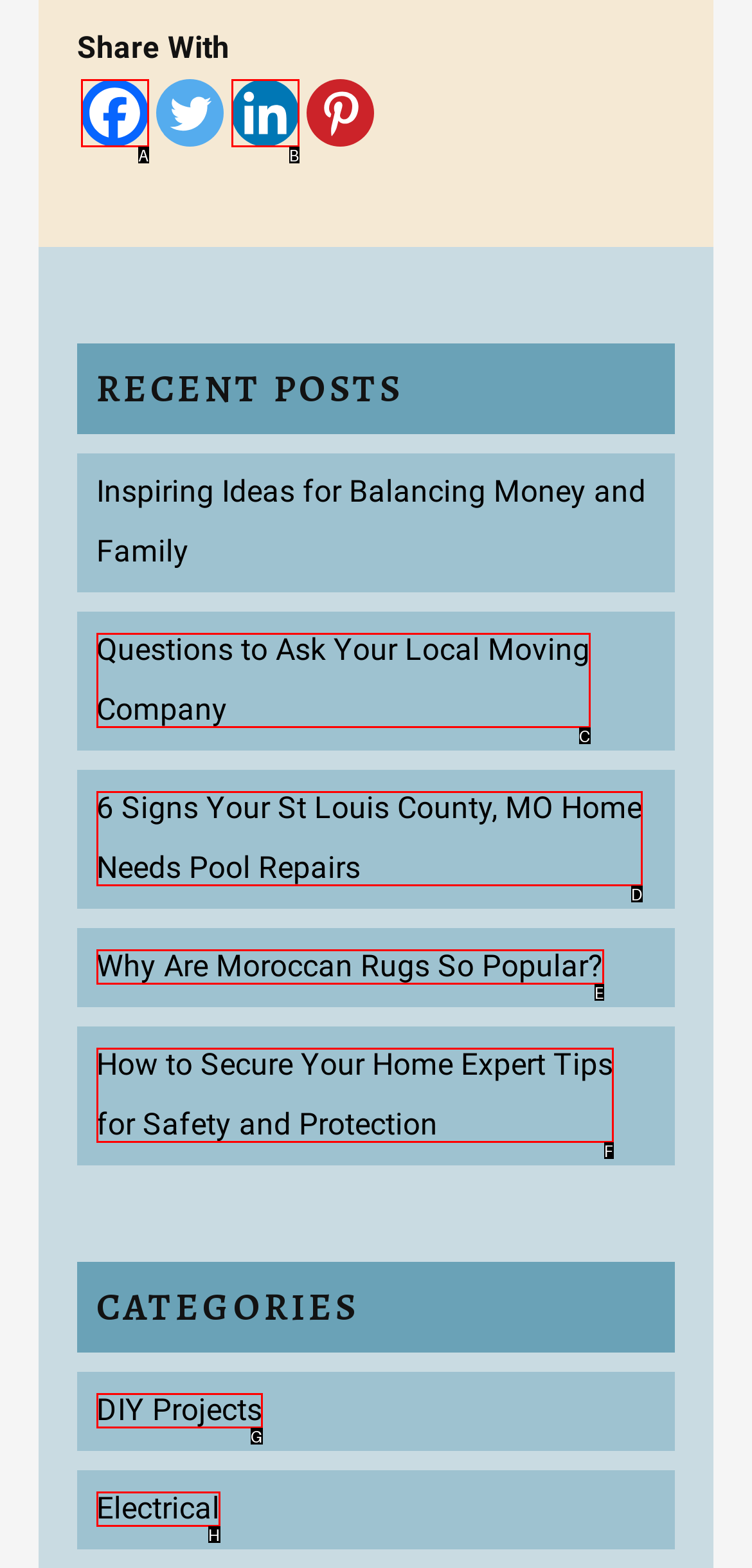Identify the HTML element that corresponds to the following description: Electrical. Provide the letter of the correct option from the presented choices.

H